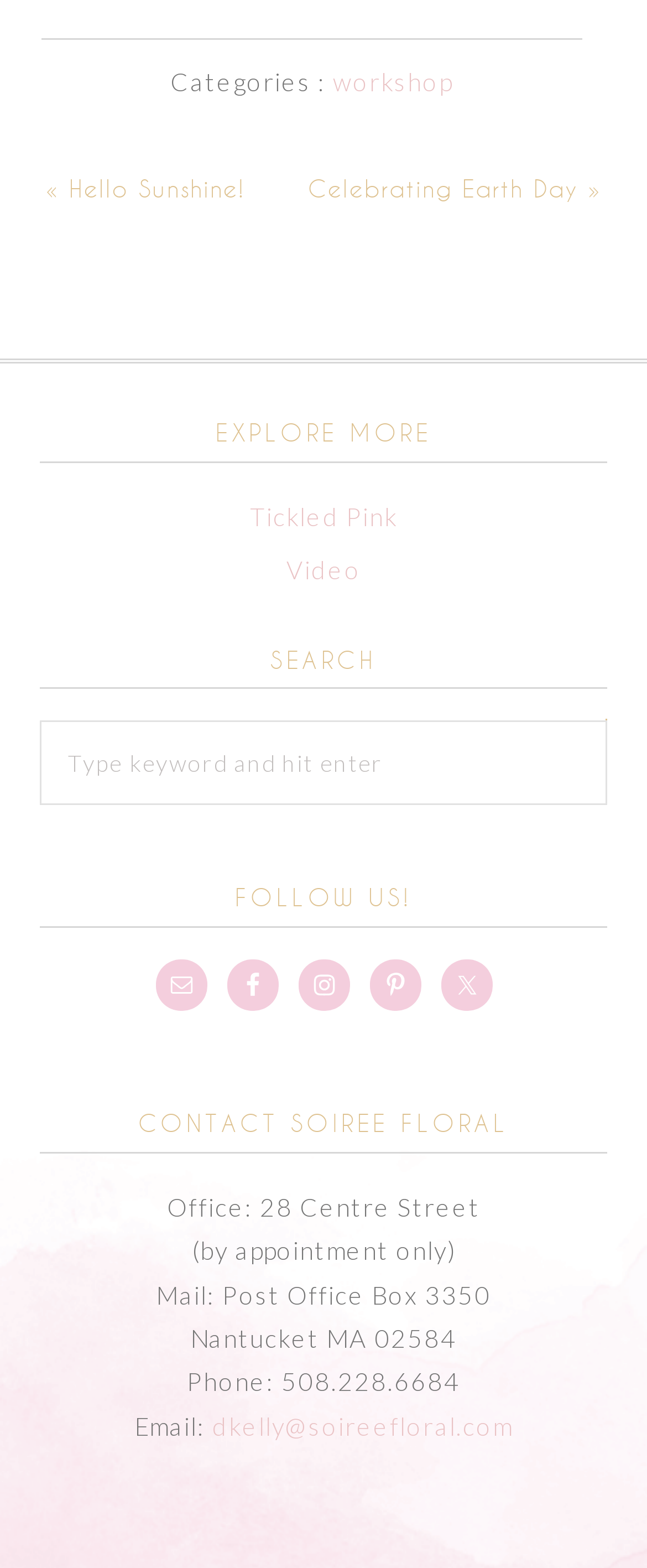How many social media links are available?
Give a detailed explanation using the information visible in the image.

There are 5 social media links available, namely Email, Facebook, Instagram, Pinterest, and Twitter, which are located in the 'FOLLOW US!' section of the webpage.